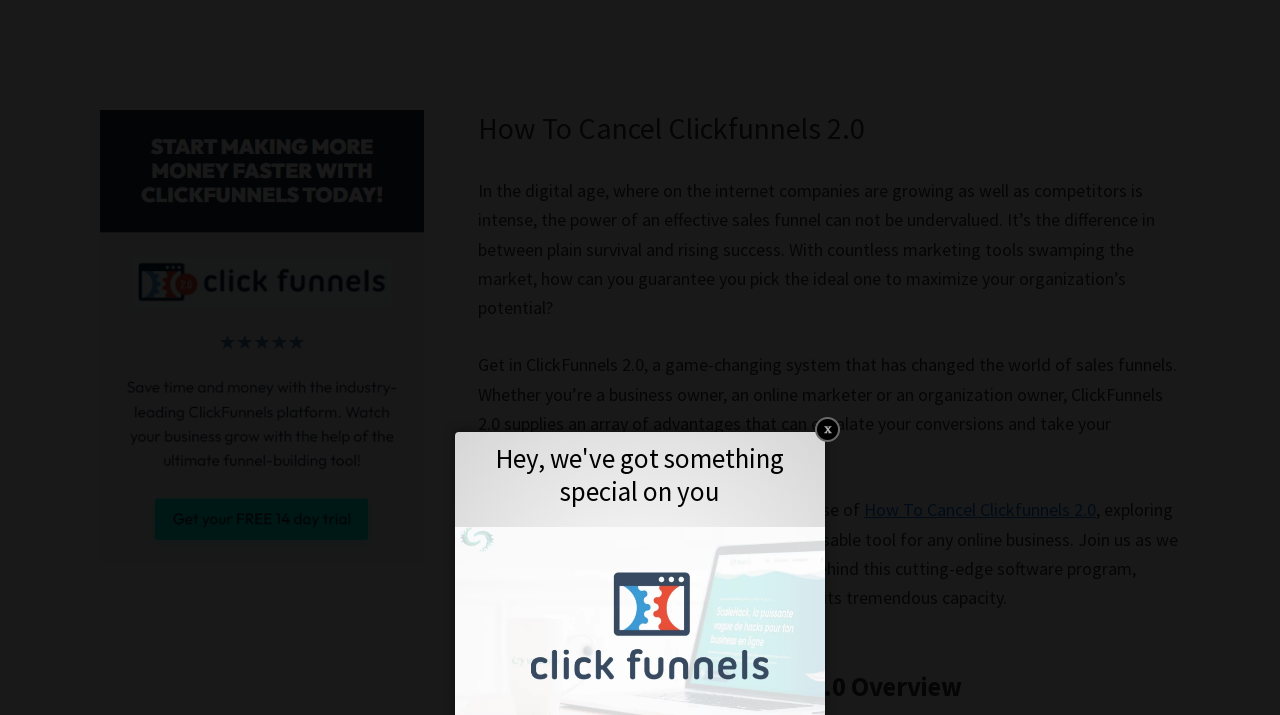Using the given element description, provide the bounding box coordinates (top-left x, top-left y, bottom-right x, bottom-right y) for the corresponding UI element in the screenshot: alt="{CF2}"

[0.078, 0.154, 0.331, 0.788]